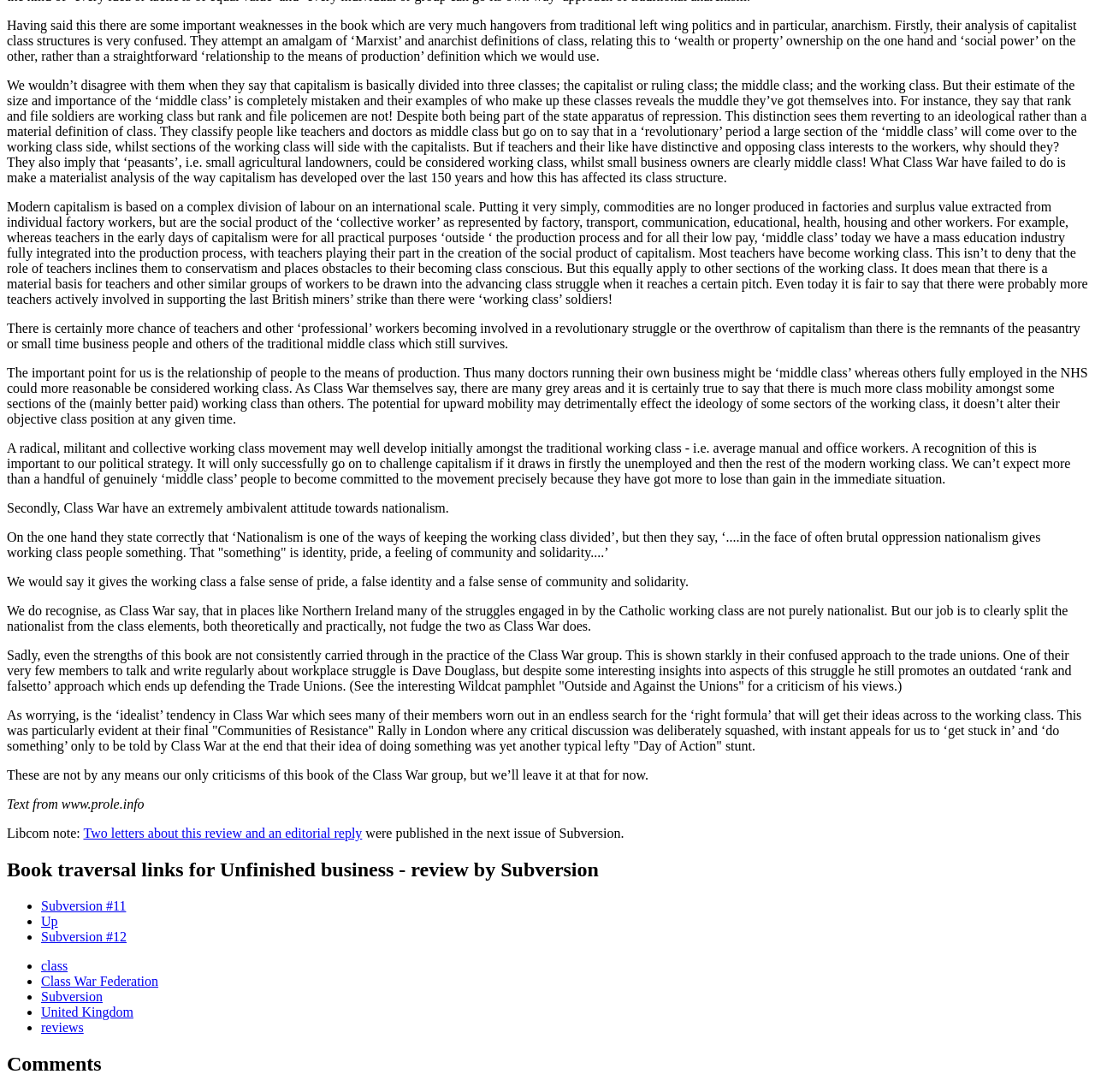Identify the bounding box for the described UI element. Provide the coordinates in (top-left x, top-left y, bottom-right x, bottom-right y) format with values ranging from 0 to 1: Class War Federation

[0.038, 0.892, 0.145, 0.905]